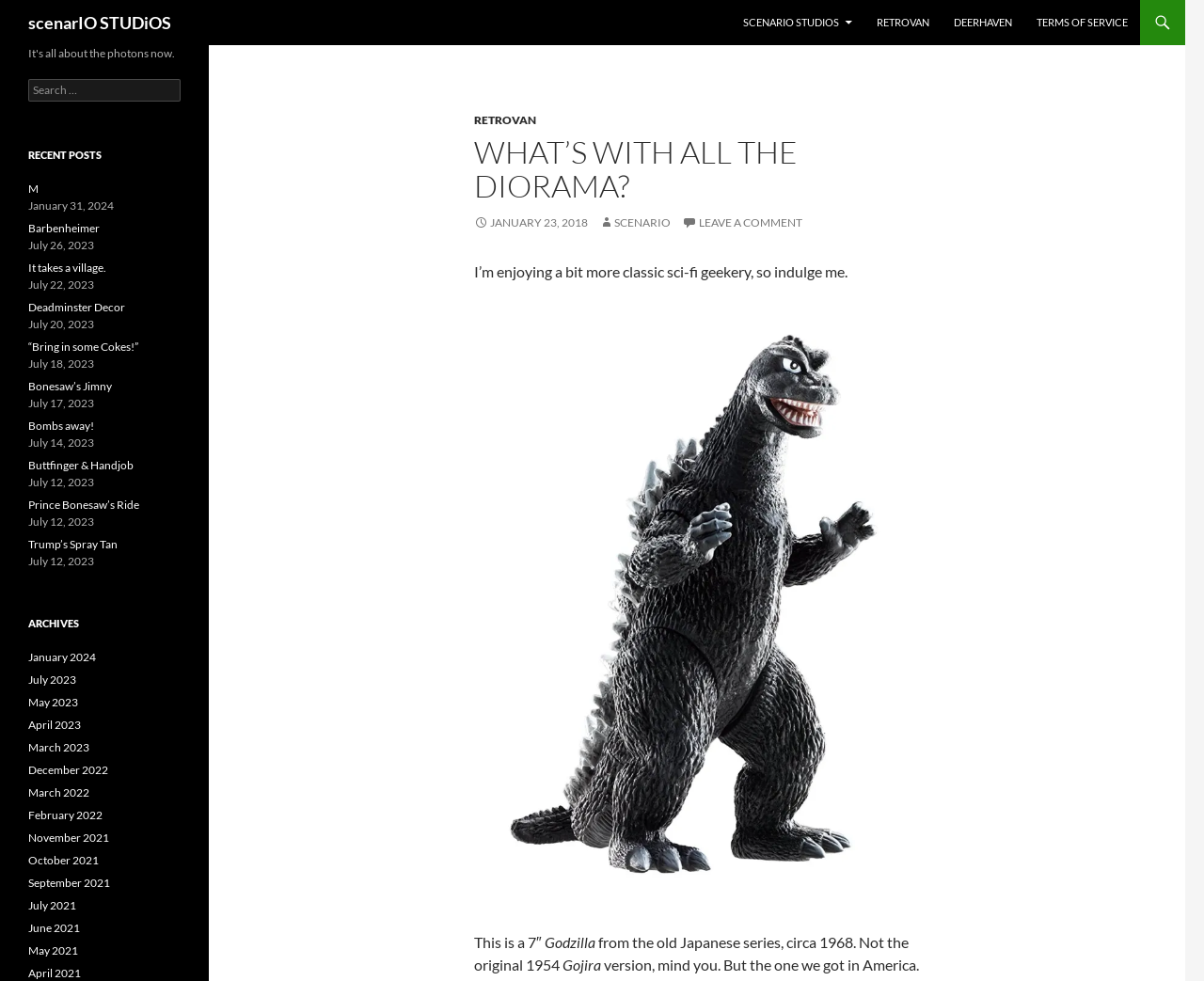Please identify the bounding box coordinates of the element on the webpage that should be clicked to follow this instruction: "Search for something". The bounding box coordinates should be given as four float numbers between 0 and 1, formatted as [left, top, right, bottom].

[0.023, 0.081, 0.15, 0.104]